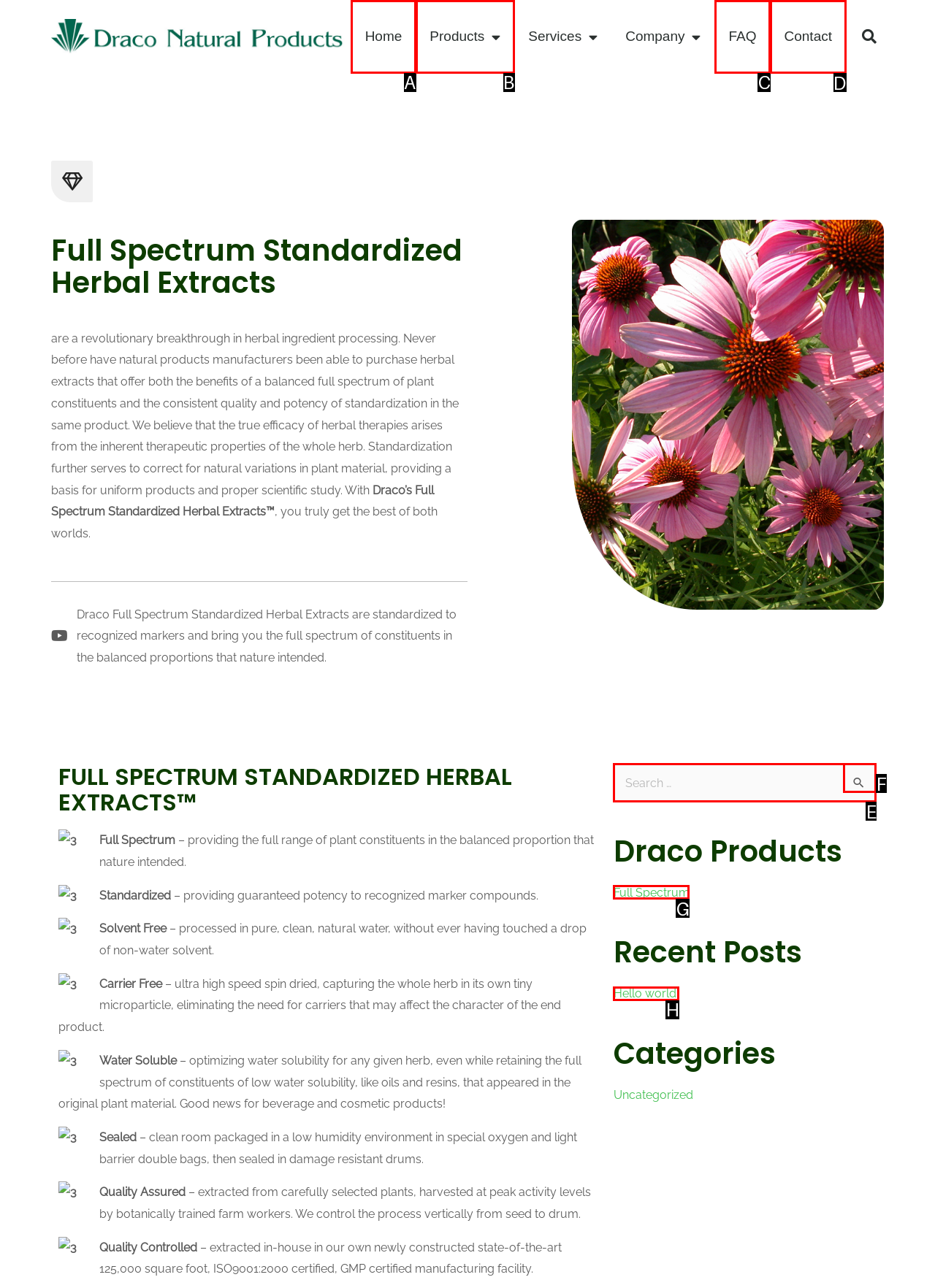Identify the letter of the correct UI element to fulfill the task: Check 'Powered by' from the given options in the screenshot.

None